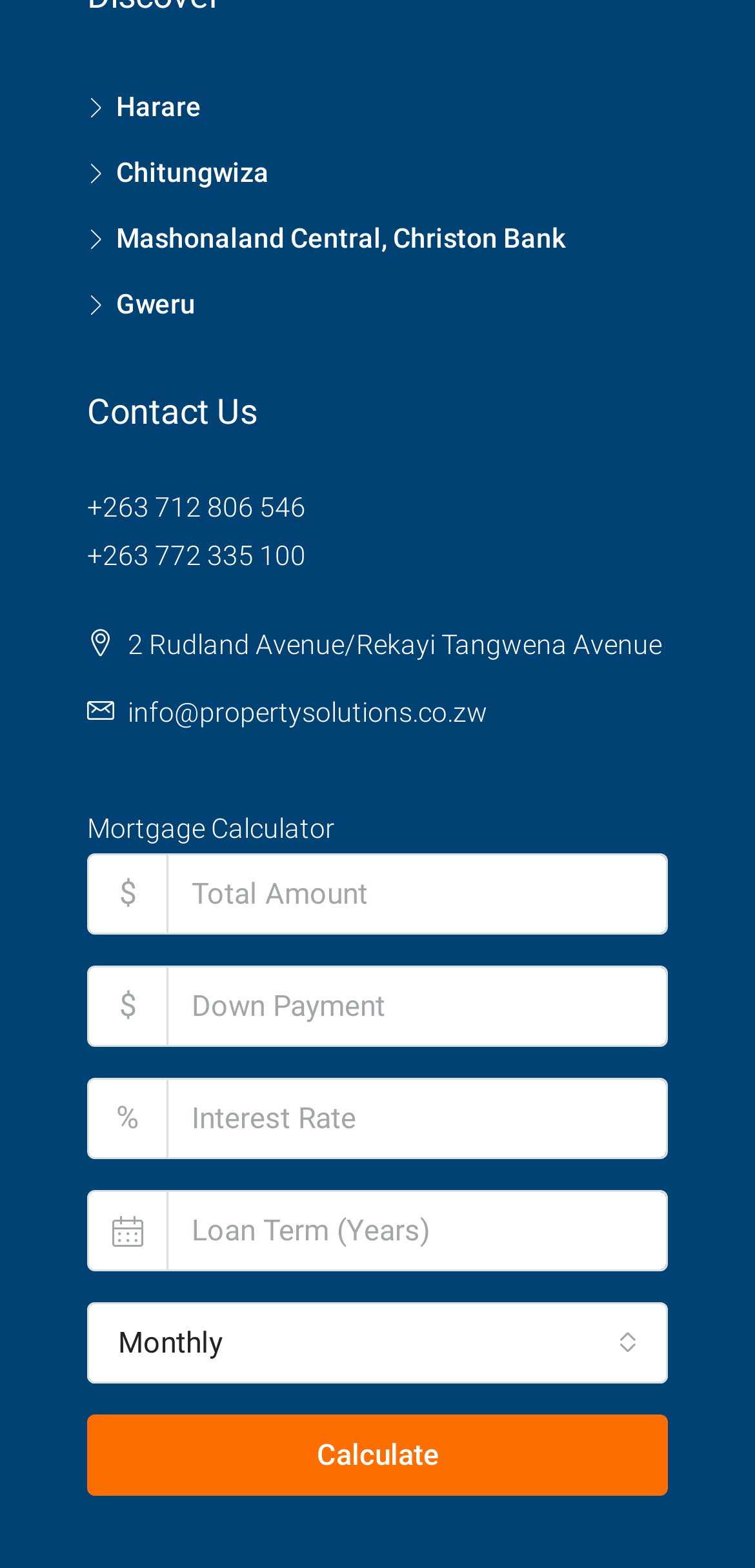Please indicate the bounding box coordinates of the element's region to be clicked to achieve the instruction: "Enter Total Amount". Provide the coordinates as four float numbers between 0 and 1, i.e., [left, top, right, bottom].

[0.221, 0.544, 0.885, 0.596]